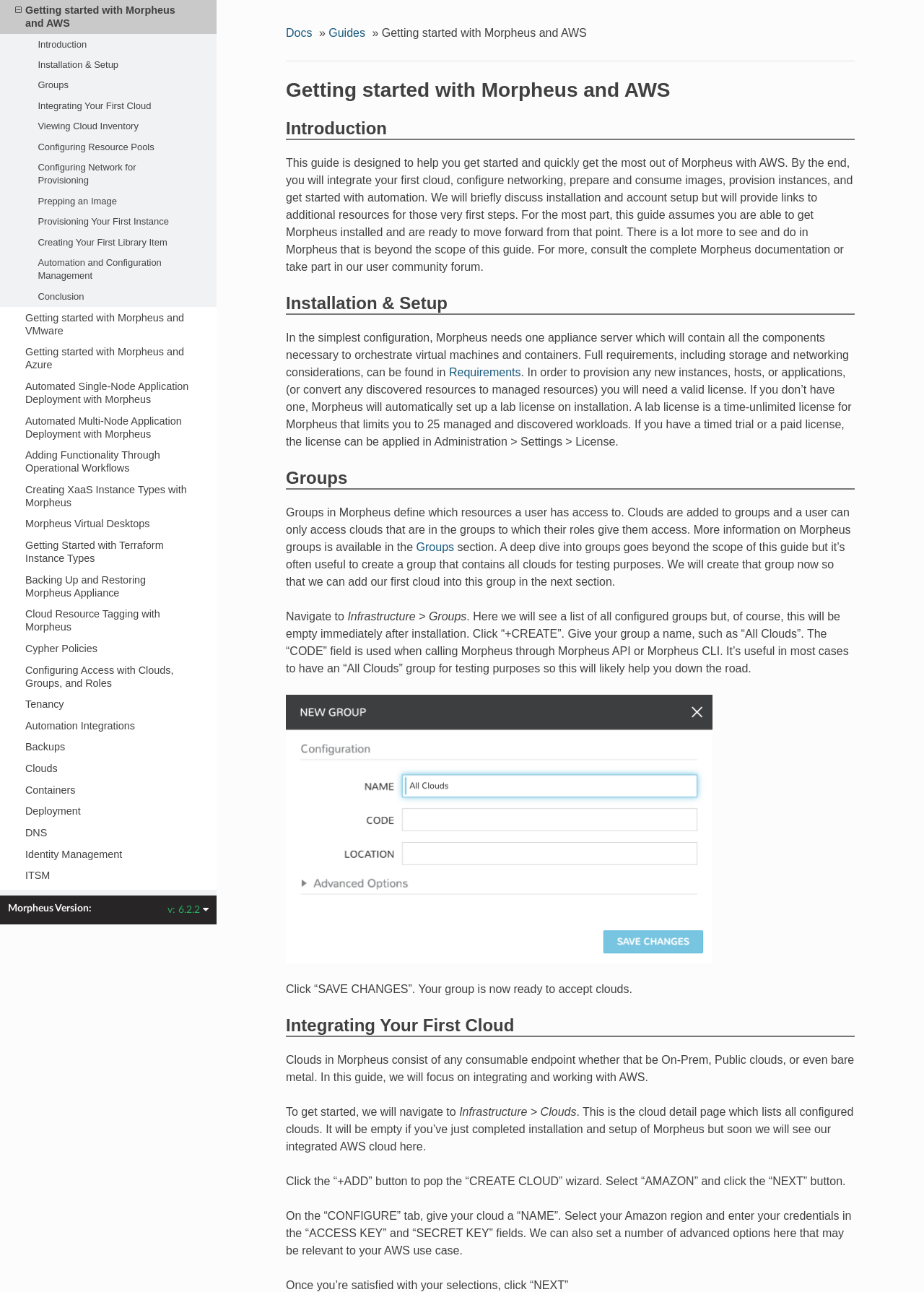Pinpoint the bounding box coordinates of the clickable element to carry out the following instruction: "Click Getting started with Morpheus and VMware."

[0.0, 0.238, 0.234, 0.264]